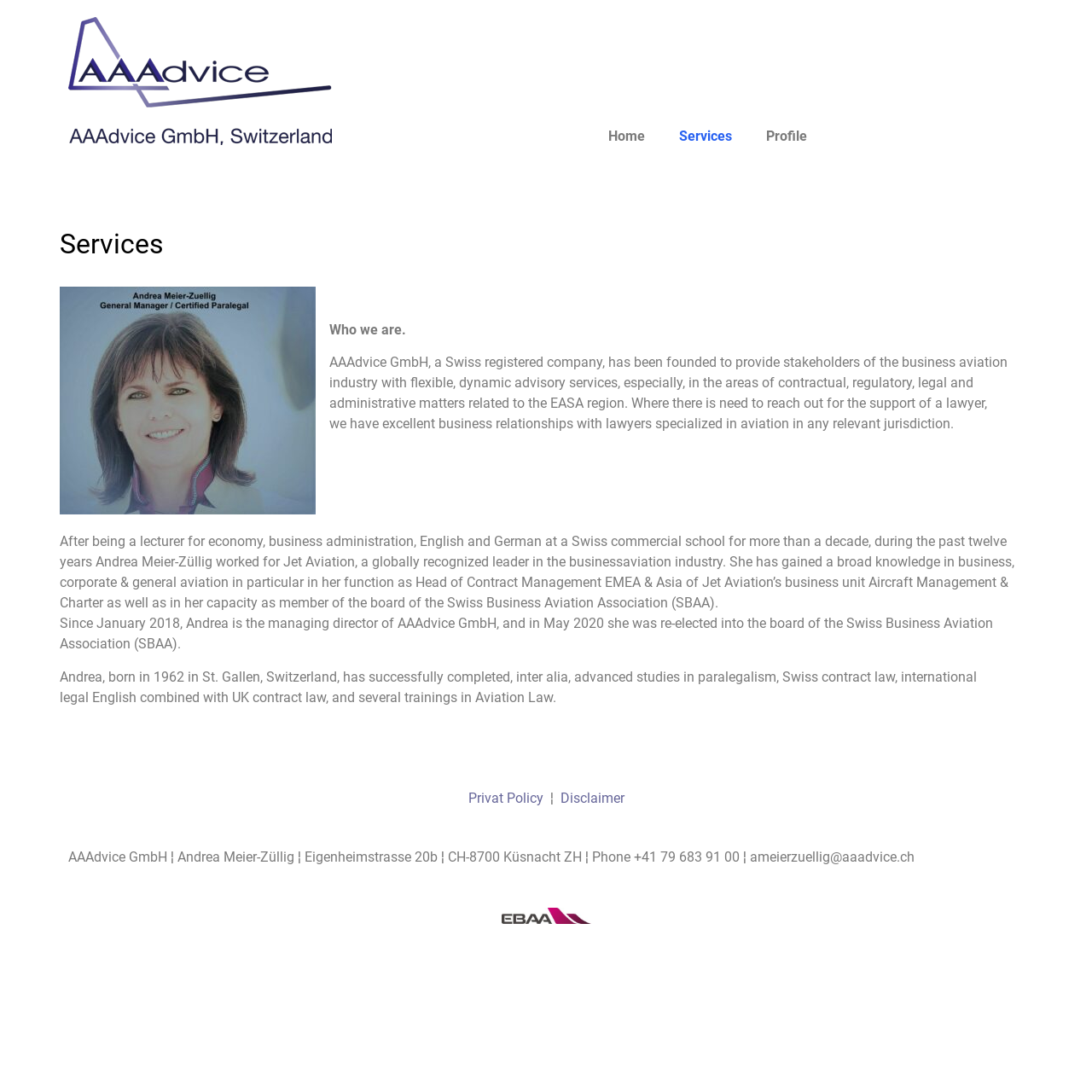Can you give a detailed response to the following question using the information from the image? What is the email address of Andrea Meier-Züllig?

The email address is mentioned in the contact information section at the bottom of the webpage, which is 'ameierzuellig@aaadvice.ch'.